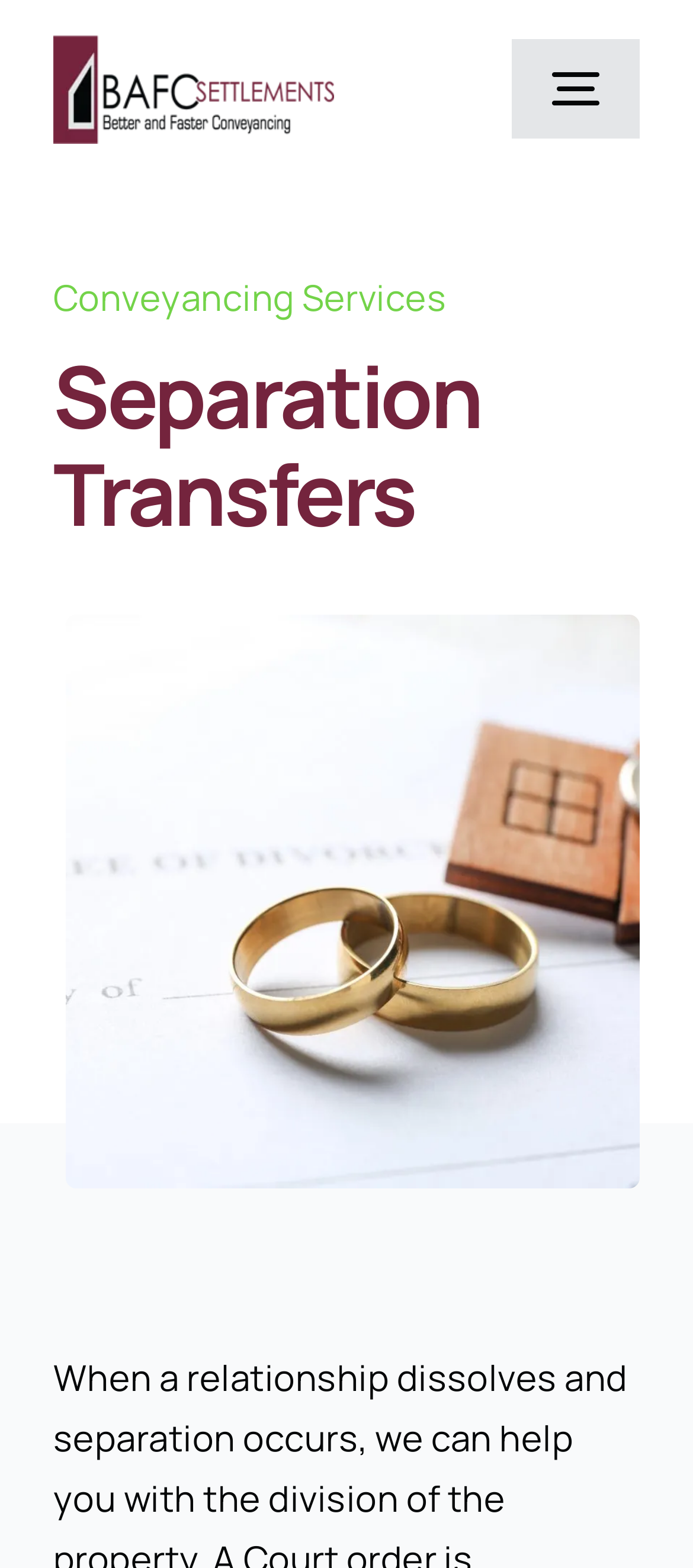How many main menu items are there?
Using the information from the image, answer the question thoroughly.

The main menu is not fully expanded, and the 'Toggle Navigation' button is not clicked, so we cannot determine the number of main menu items. The button is located at [0.739, 0.025, 0.923, 0.089] and has an icon of ' '. 